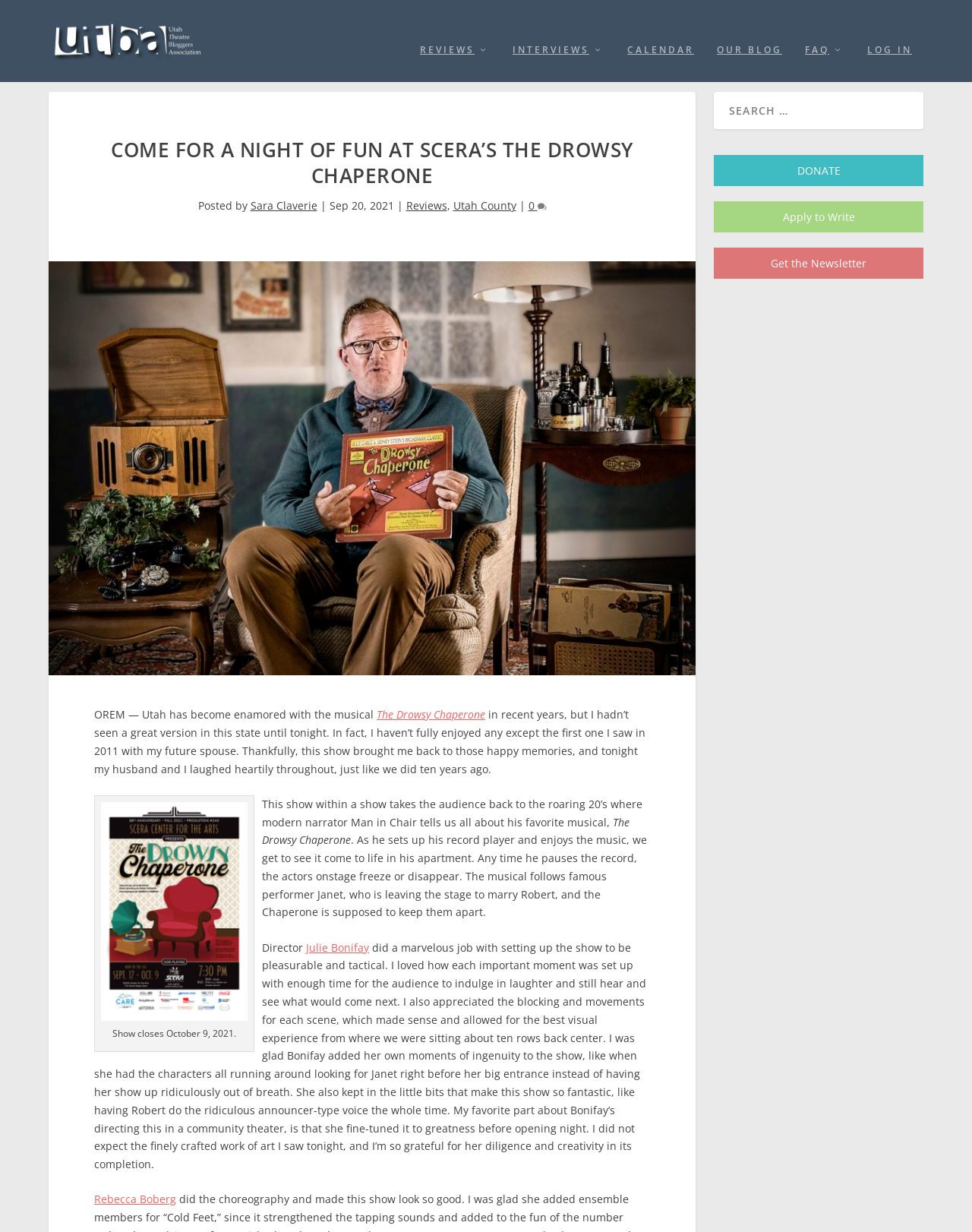Provide a short answer to the following question with just one word or phrase: Who is the director of the show?

Julie Bonifay